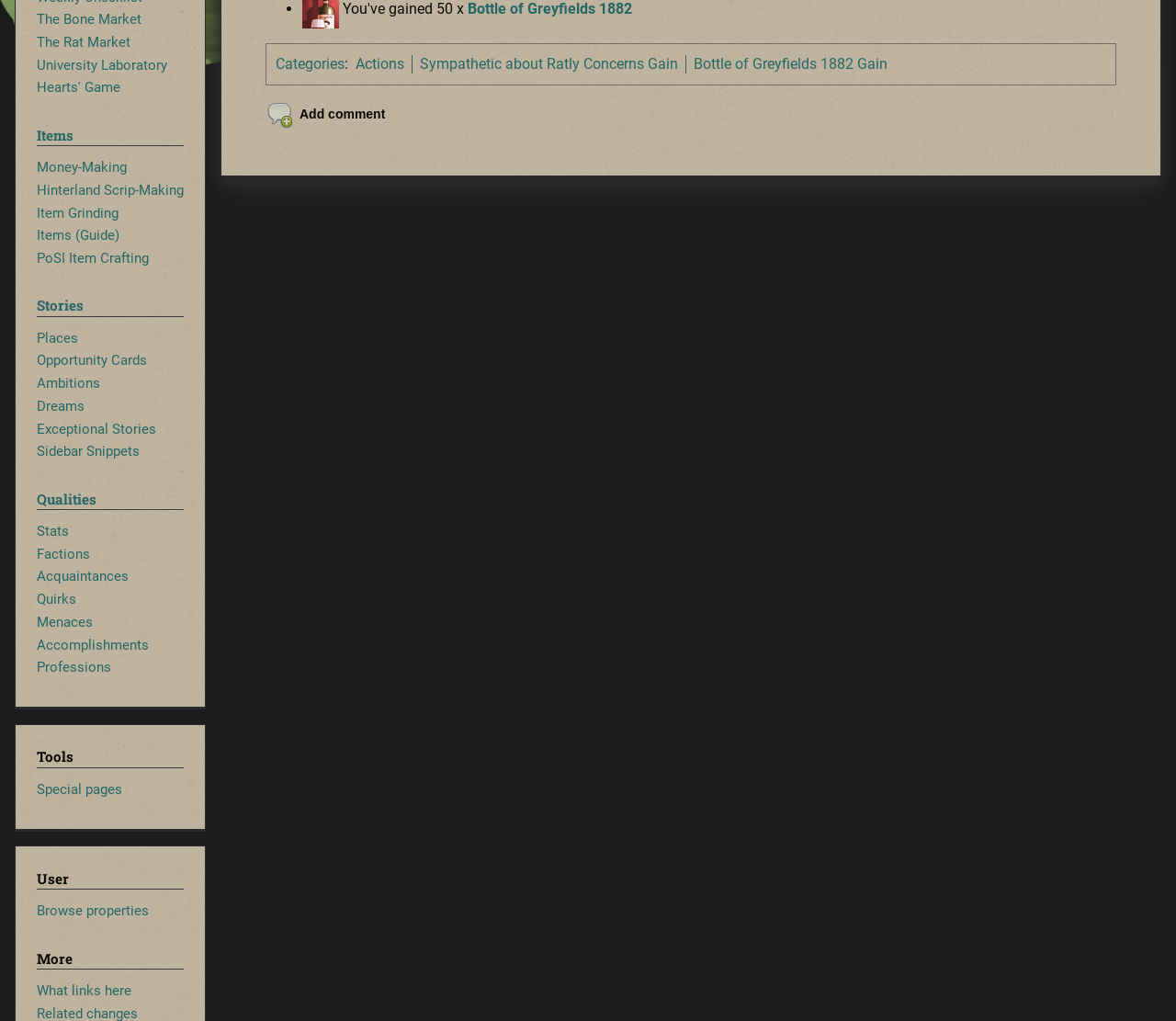Please specify the bounding box coordinates in the format (top-left x, top-left y, bottom-right x, bottom-right y), with all values as floating point numbers between 0 and 1. Identify the bounding box of the UI element described by: Hinterland Scrip-Making

[0.031, 0.178, 0.156, 0.194]